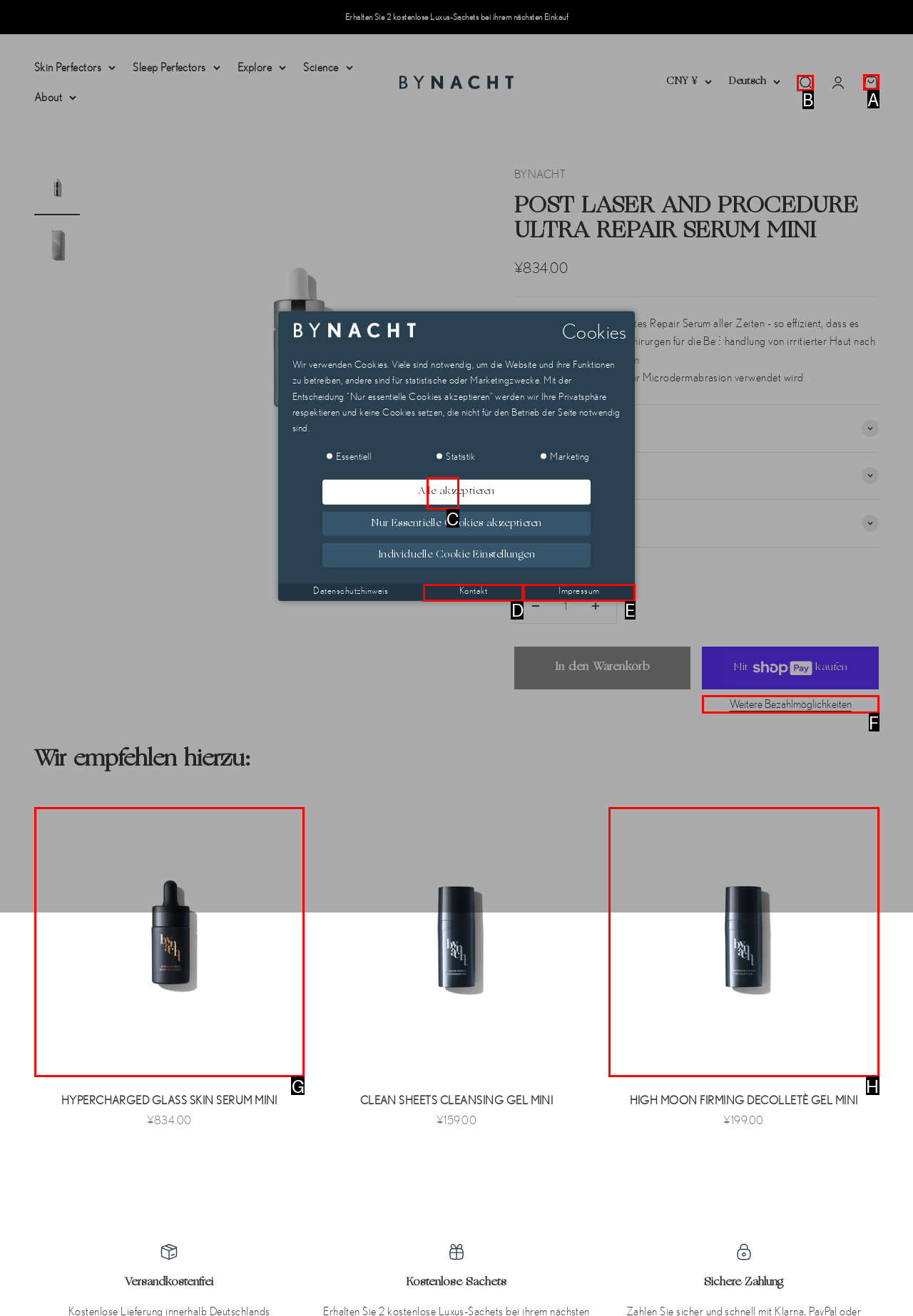Decide which UI element to click to accomplish the task: Open search
Respond with the corresponding option letter.

B